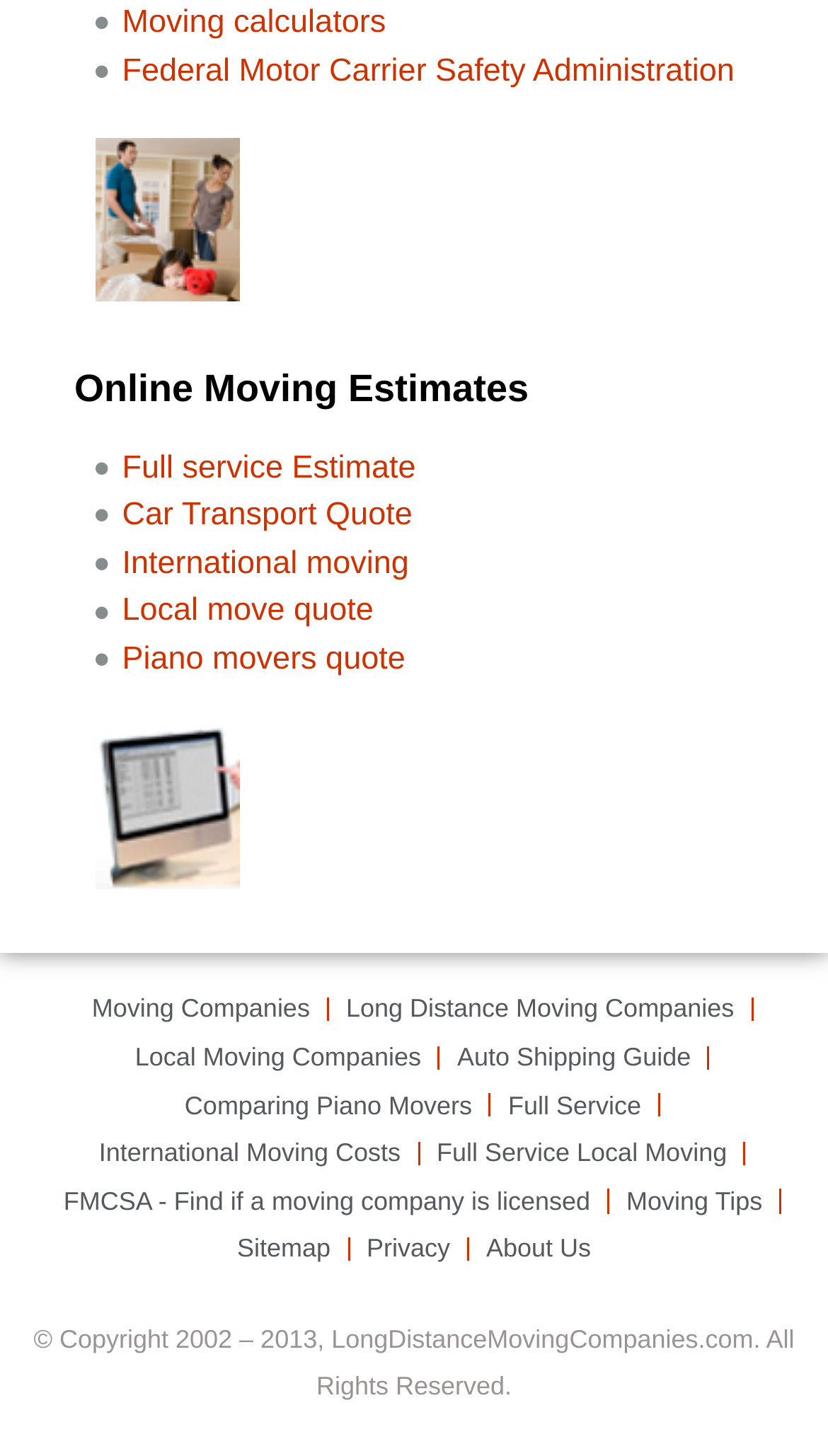Given the element description: "Full Service", predict the bounding box coordinates of this UI element. The coordinates must be four float numbers between 0 and 1, given as [left, top, right, bottom].

[0.614, 0.743, 0.774, 0.776]